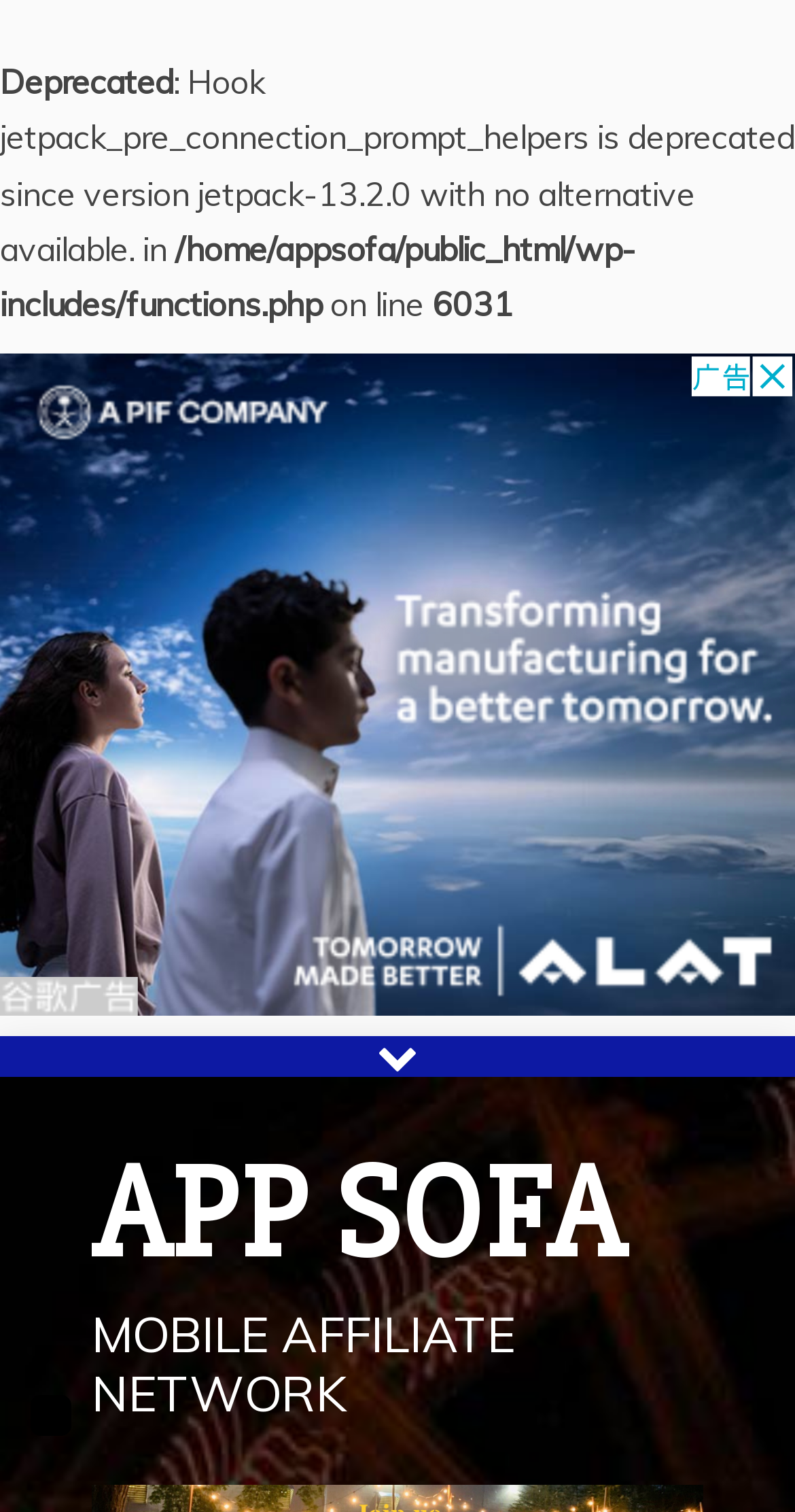For the following element description, predict the bounding box coordinates in the format (top-left x, top-left y, bottom-right x, bottom-right y). All values should be floating point numbers between 0 and 1. Description: App Sofa

[0.115, 0.752, 0.787, 0.857]